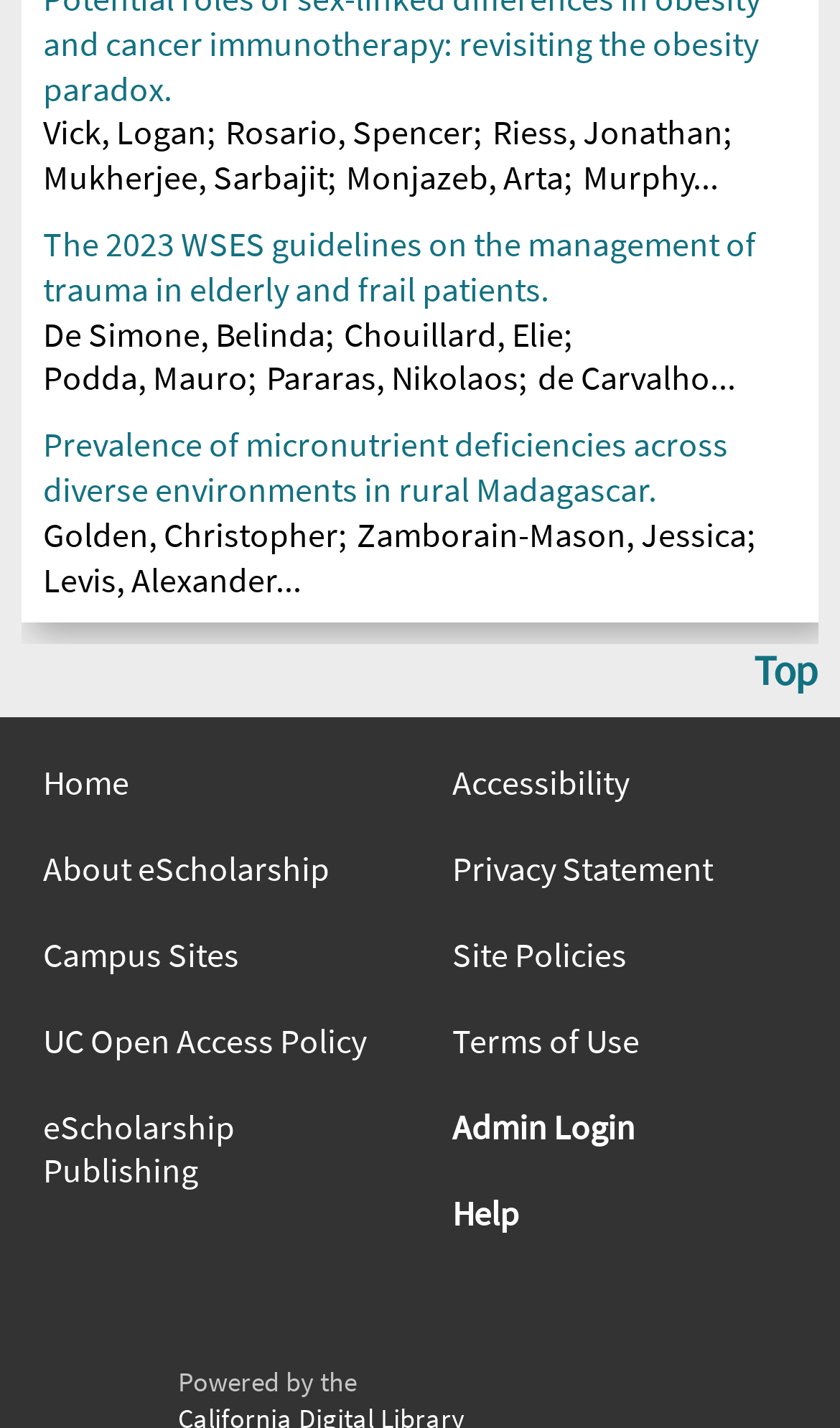How many links are on the webpage?
Observe the image and answer the question with a one-word or short phrase response.

17